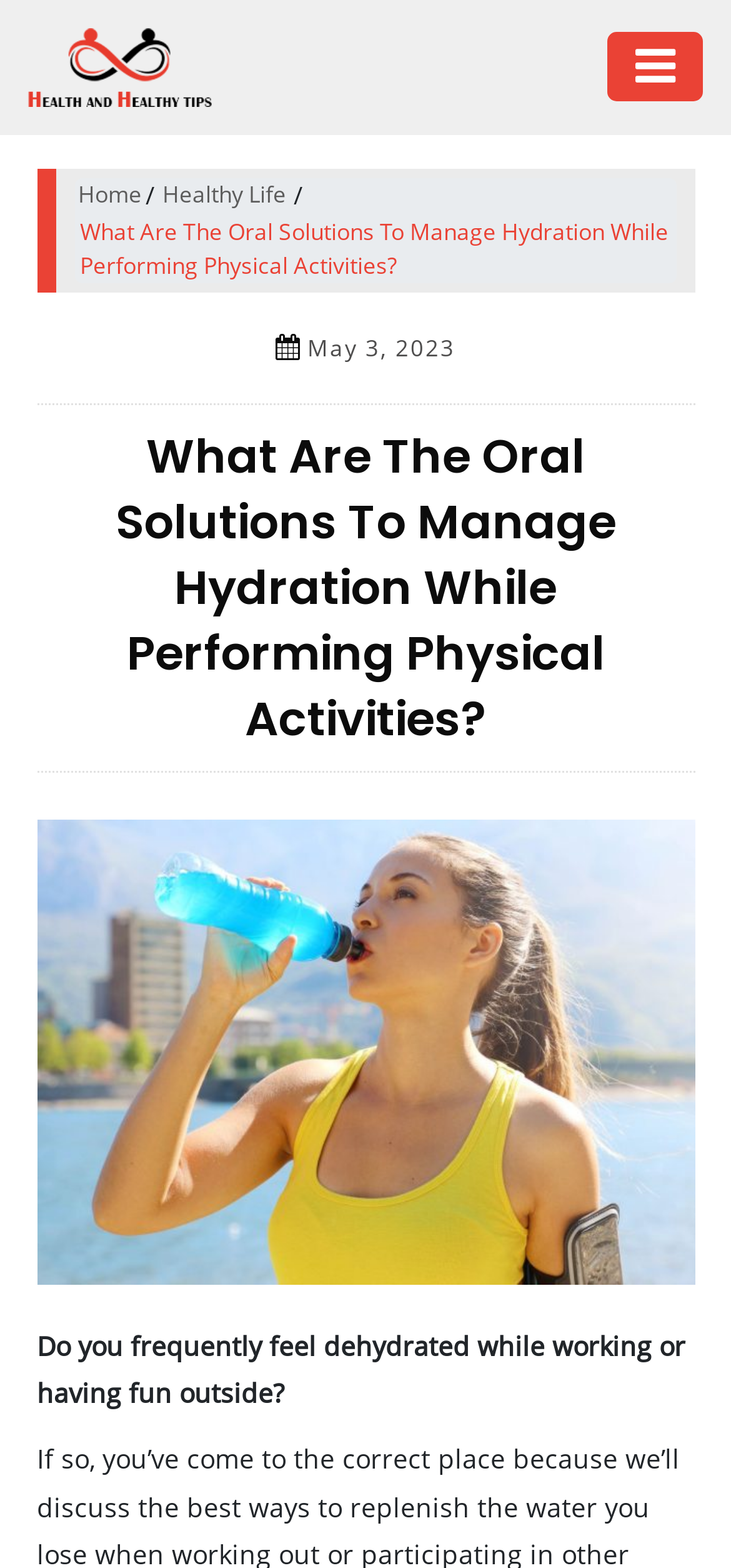Write an extensive caption that covers every aspect of the webpage.

The webpage appears to be an article or blog post discussing ways to manage hydration while performing physical activities. At the top left corner, there is a logo image with a corresponding link. Next to the logo, there is a navigation menu with links to "Home" and "Healthy Life", separated by a forward slash. 

Below the navigation menu, there is a title "What Are The Oral Solutions To Manage Hydration While Performing Physical Activities?" which is also the main heading of the article. The title is centered at the top of the page. 

On the right side of the title, there is a date "May 3, 2023" indicating when the article was published. 

The main content of the article starts below the title, with a large image taking up most of the width of the page. The image is likely related to the topic of physical activities or hydration. 

Below the image, there is a paragraph of text that begins with the question "Do you frequently feel dehydrated while working or having fun outside?" which suggests that the article will discuss the importance of hydration during physical activities.